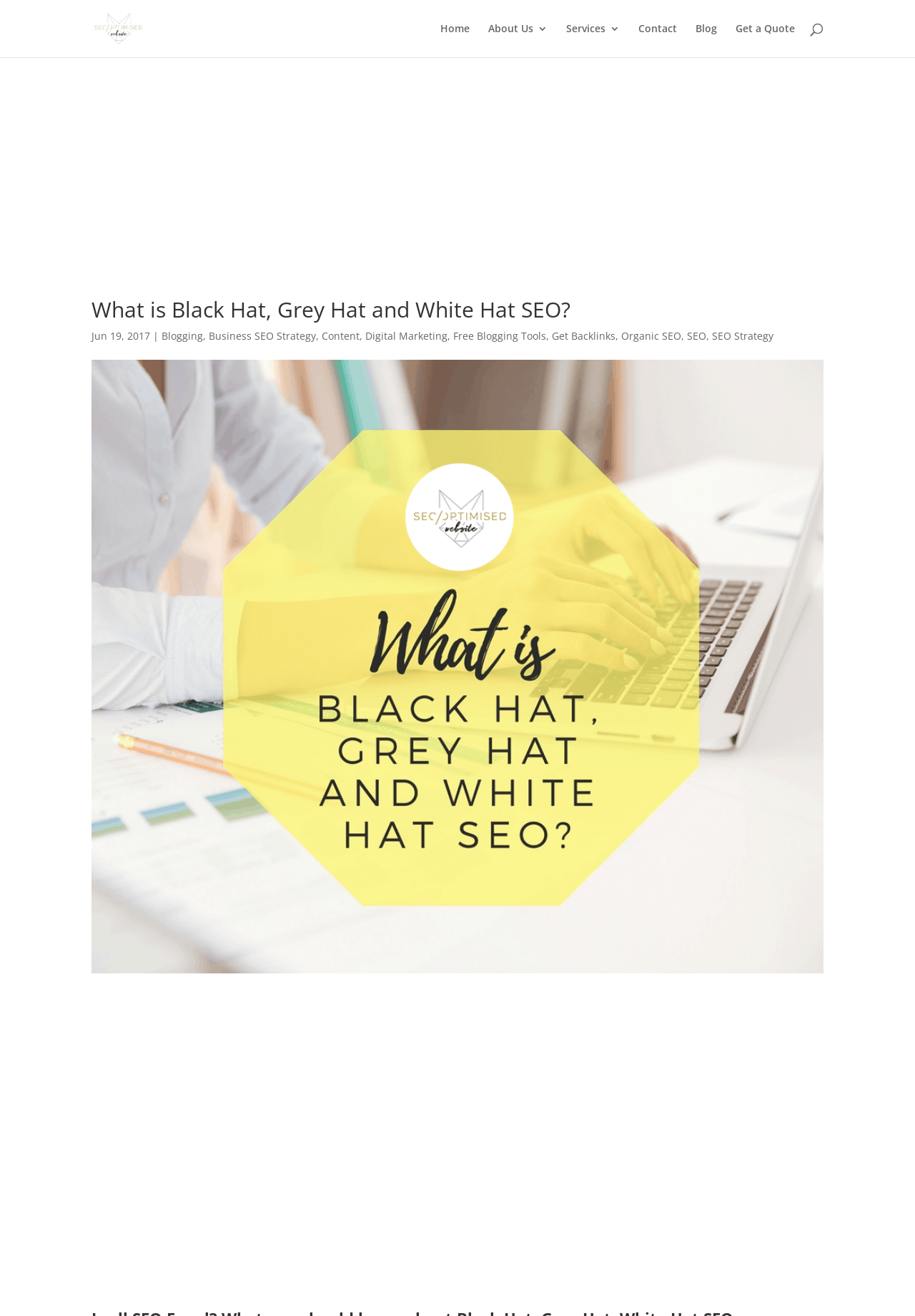What is the purpose of the search bar?
Can you provide an in-depth and detailed response to the question?

The search bar is located at the top of the webpage and is likely used to search for content within the website, allowing users to quickly find specific information or topics.